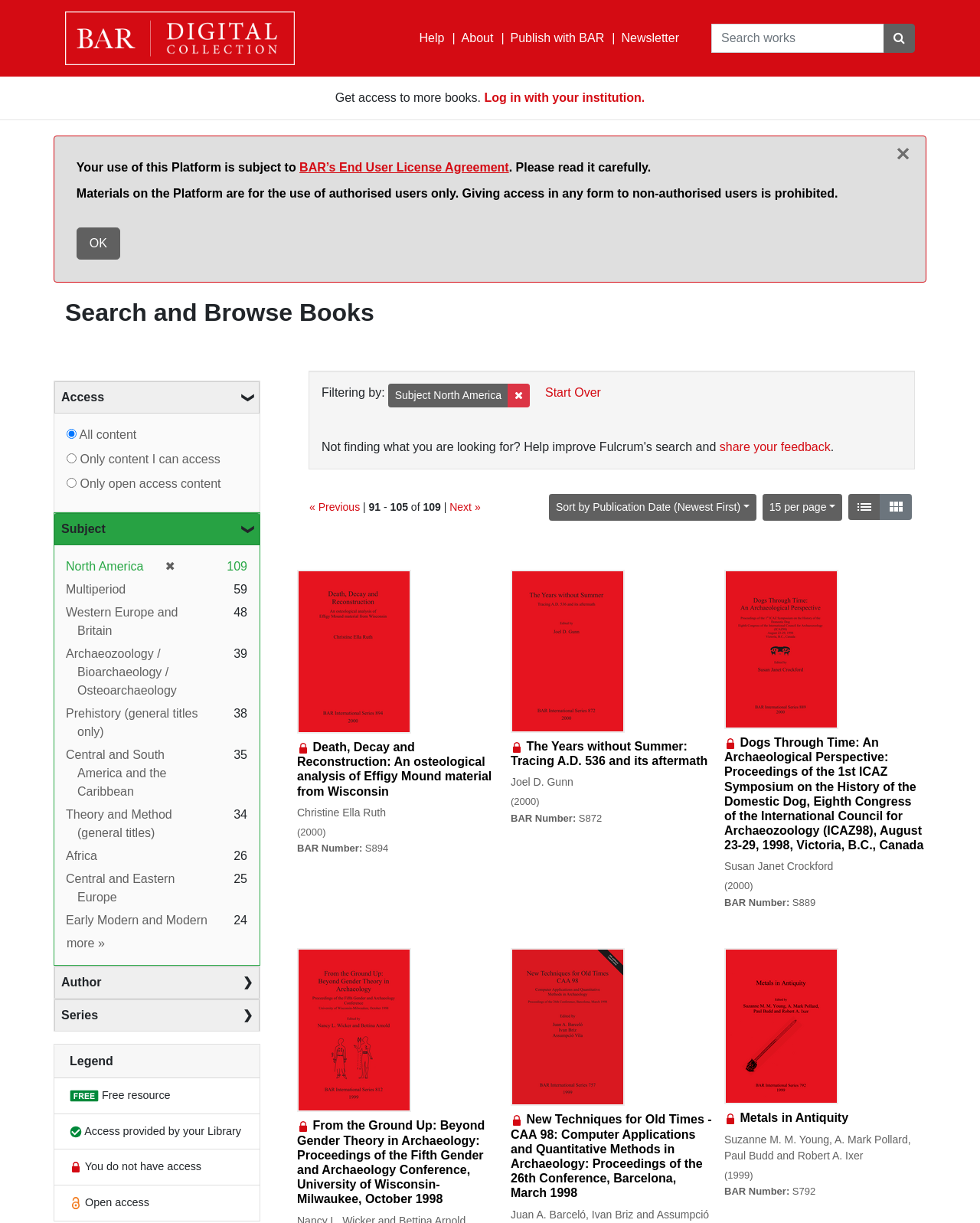Please identify the coordinates of the bounding box for the clickable region that will accomplish this instruction: "View all content".

[0.068, 0.35, 0.152, 0.361]